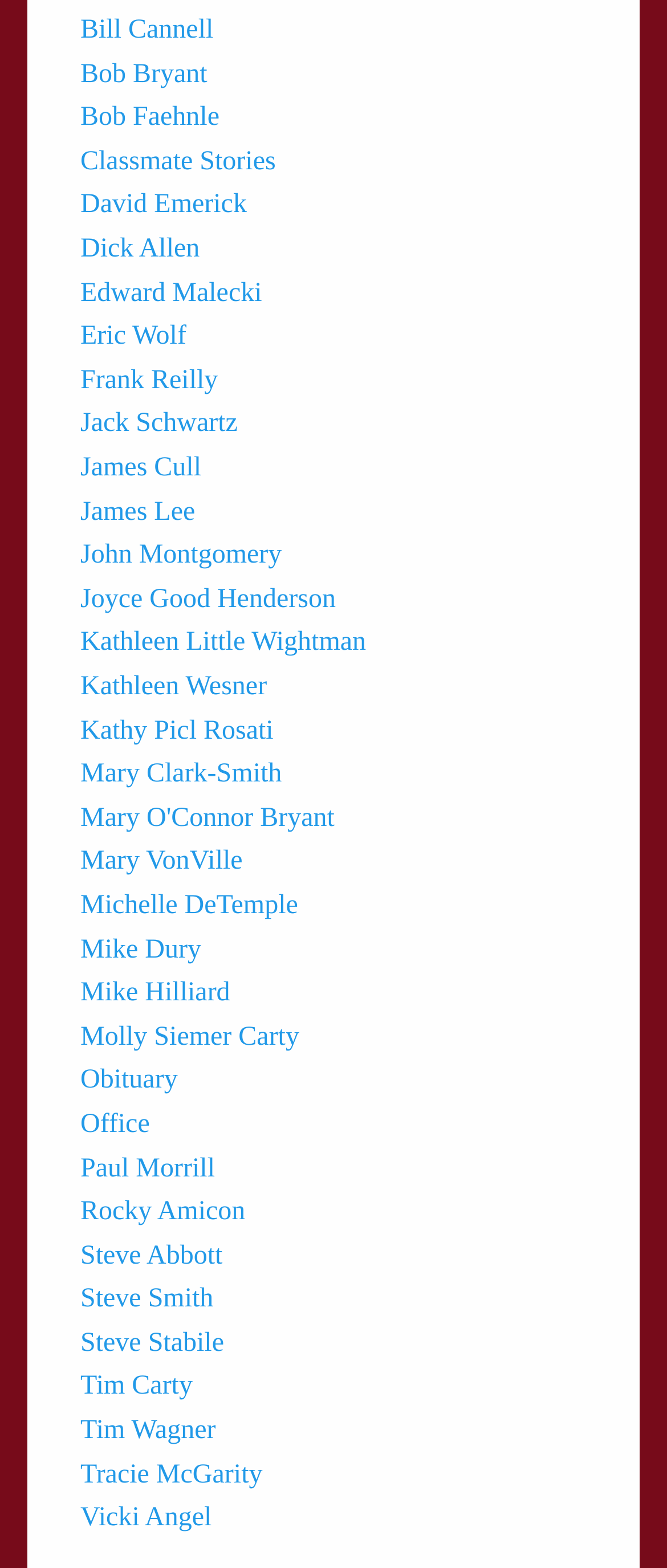Please locate the clickable area by providing the bounding box coordinates to follow this instruction: "view FAQs".

None